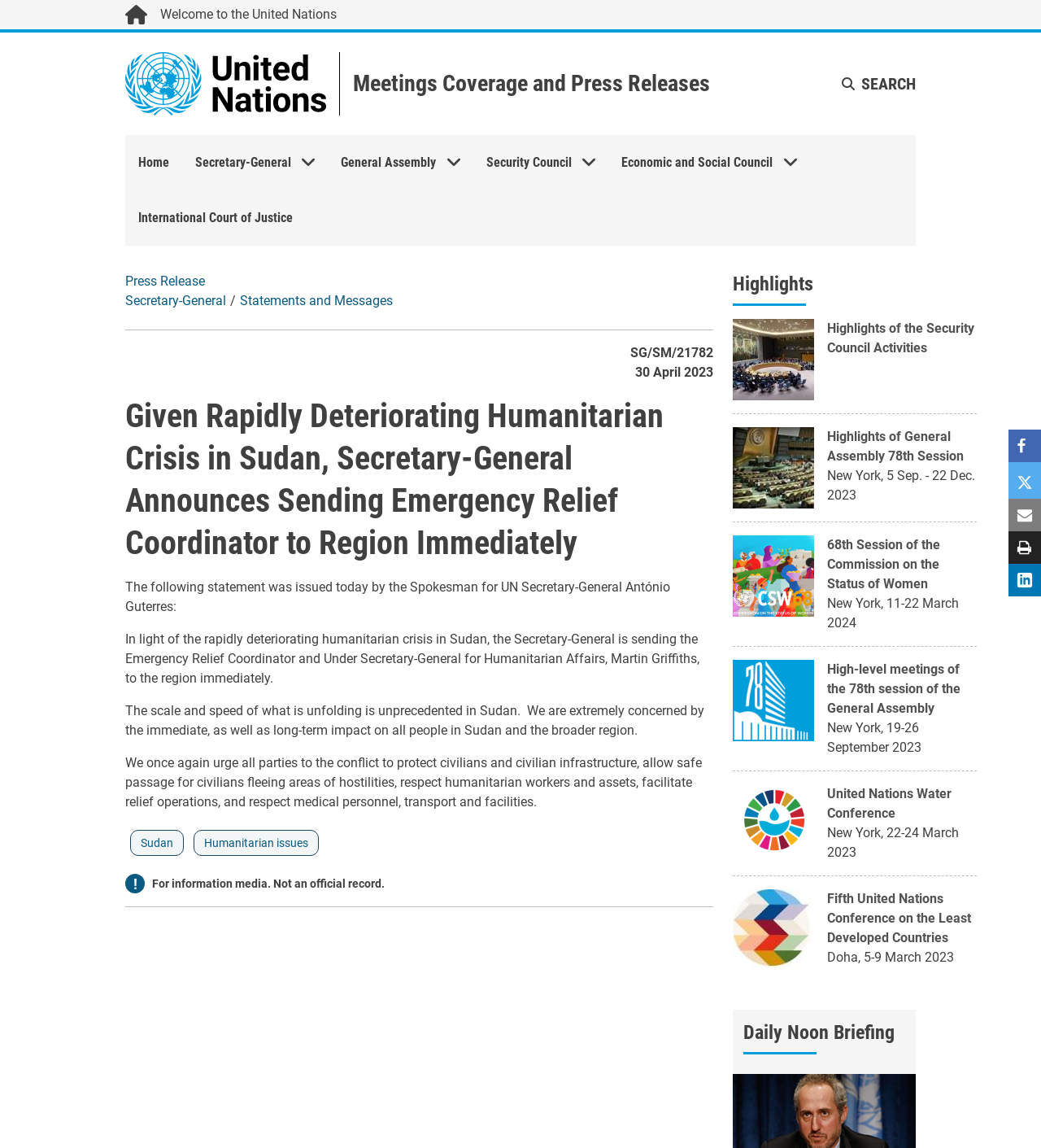Please answer the following question using a single word or phrase: 
What is the name of the organization?

United Nations